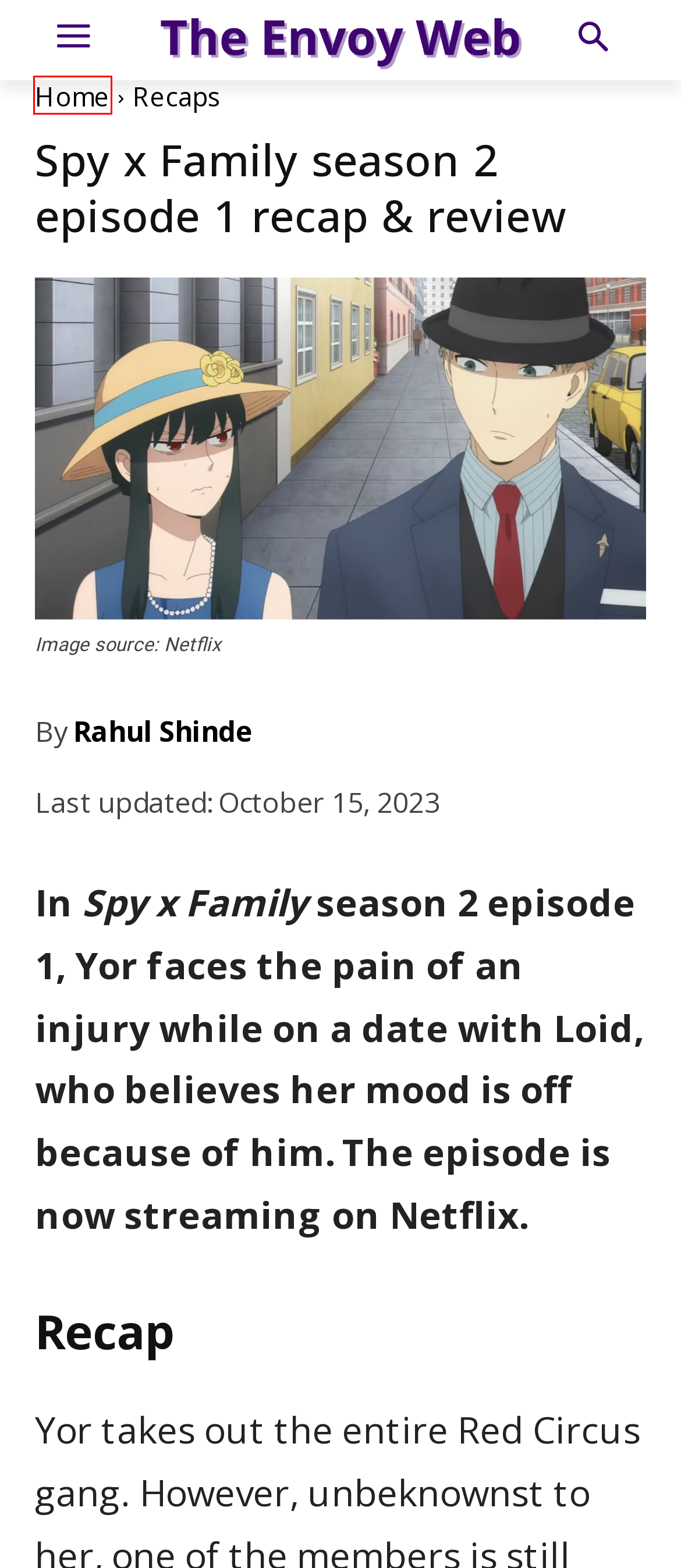Inspect the screenshot of a webpage with a red rectangle bounding box. Identify the webpage description that best corresponds to the new webpage after clicking the element inside the bounding box. Here are the candidates:
A. Spy x Family season 1 episode 25 recap & review
B. Firecracker: The Boys character explained
C. Rahul Shinde, Author at The Envoy Web
D. Privacy Policy
E. Recaps Archives - The Envoy Web
F. Netflix Archives - The Envoy Web
G. Media Coverage
H. The Envoy Web: In depth coverage from streaming networks

H